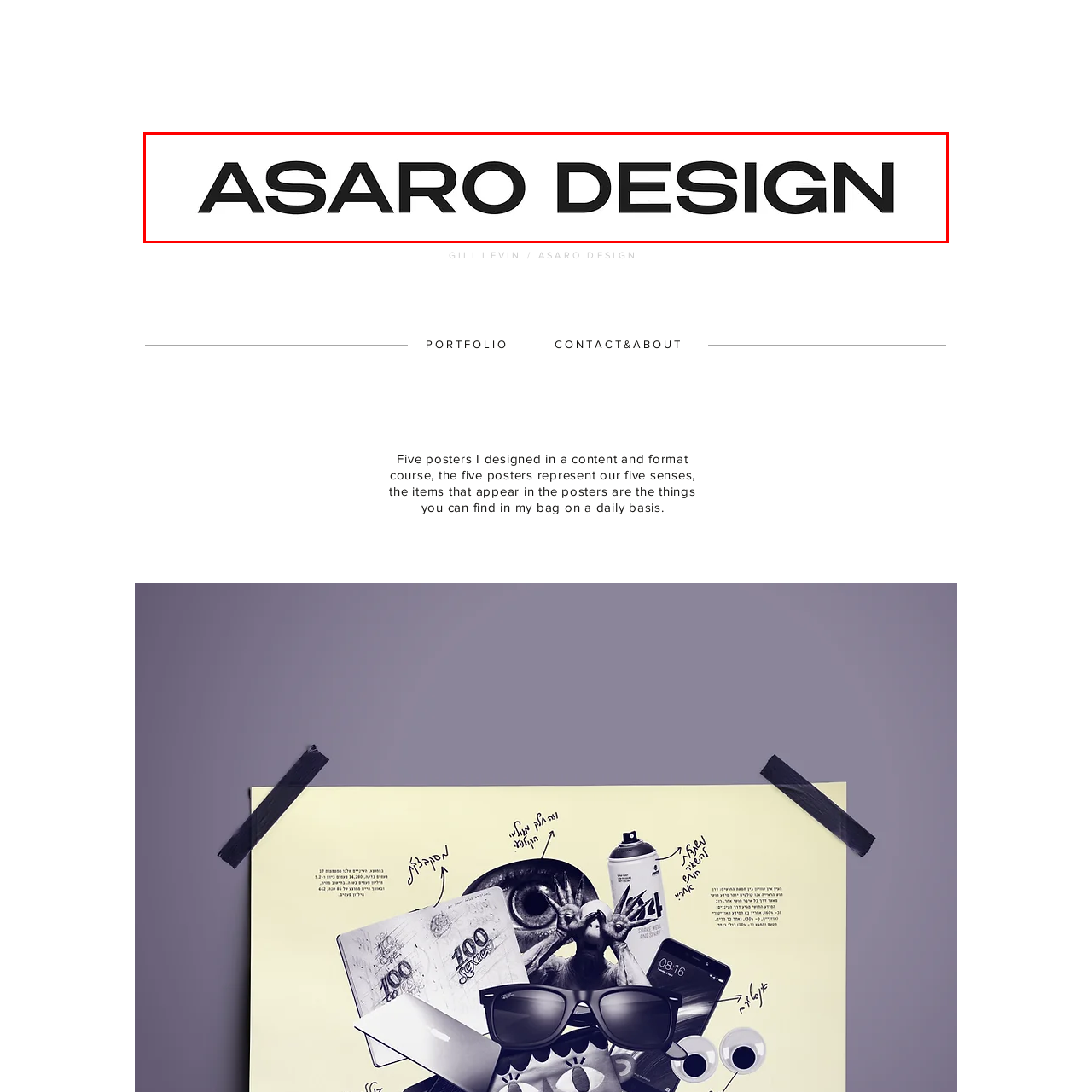What is the background color of the logo?
Inspect the image portion within the red bounding box and deliver a detailed answer to the question.

The caption describes the logo as having a clean white background, which implies that the background color of the logo is white.